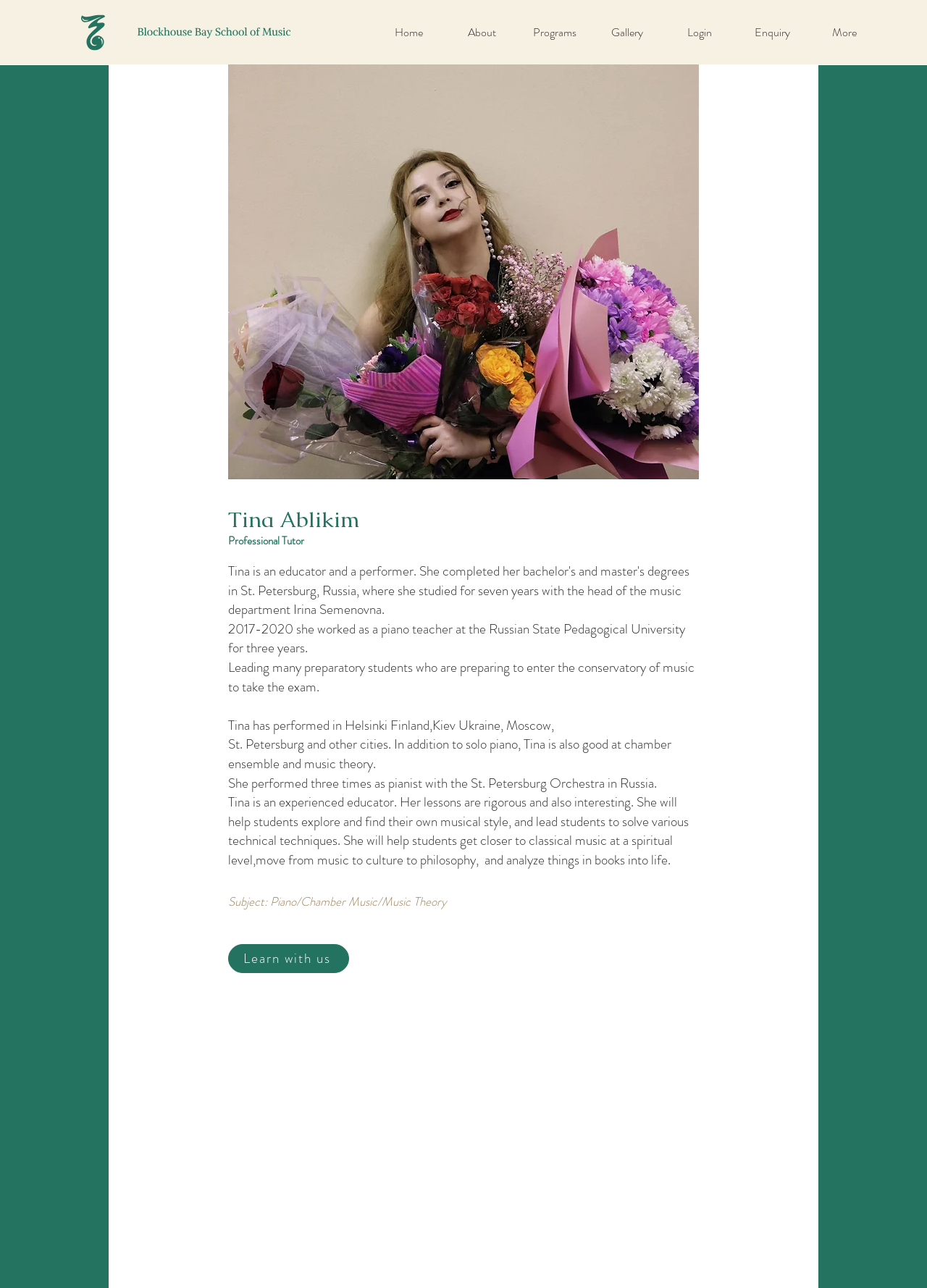Determine the bounding box coordinates of the clickable region to follow the instruction: "Go to the gallery".

[0.638, 0.014, 0.716, 0.037]